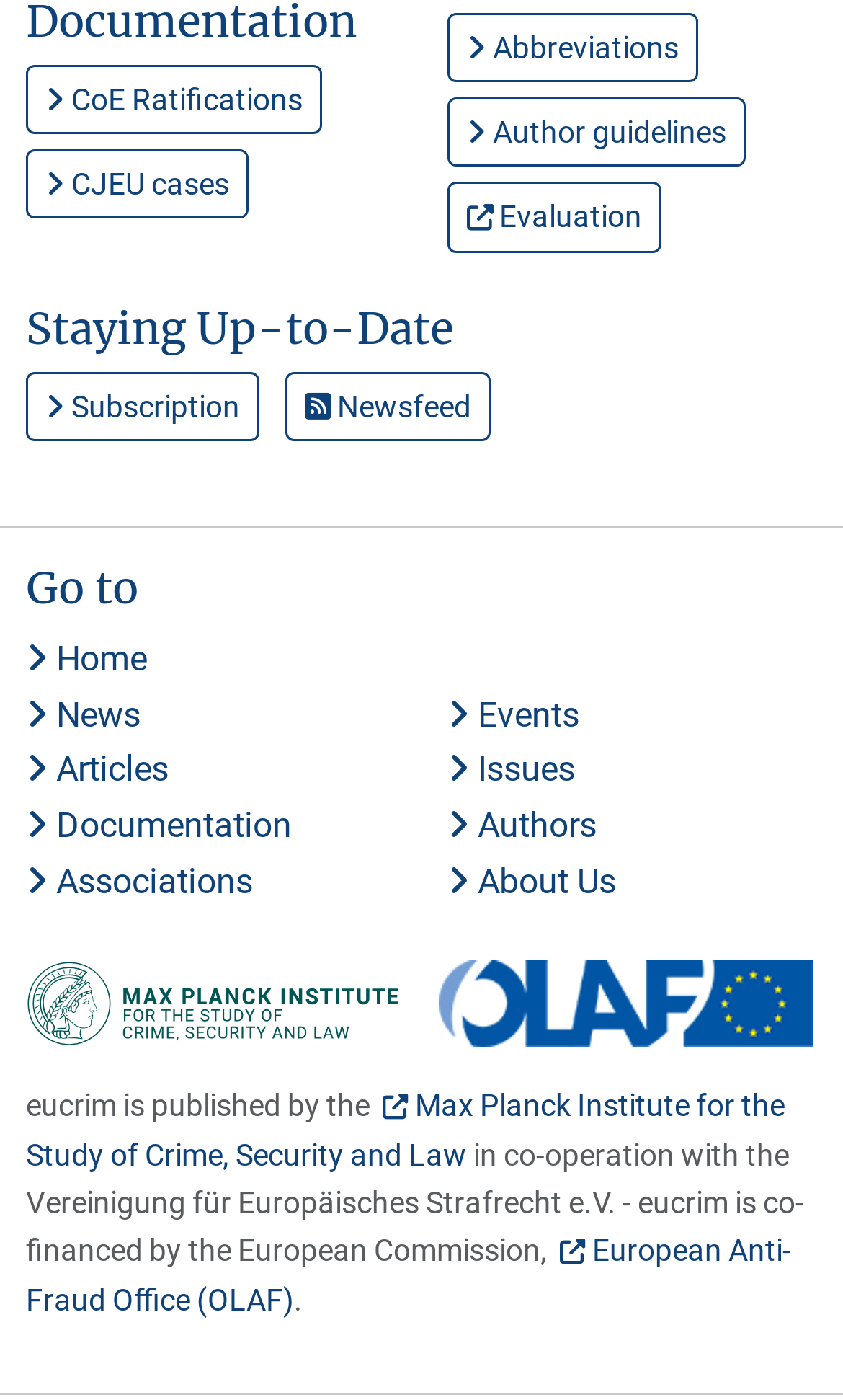Find the bounding box coordinates for the area you need to click to carry out the instruction: "View CoE Ratifications". The coordinates should be four float numbers between 0 and 1, indicated as [left, top, right, bottom].

[0.031, 0.046, 0.382, 0.096]